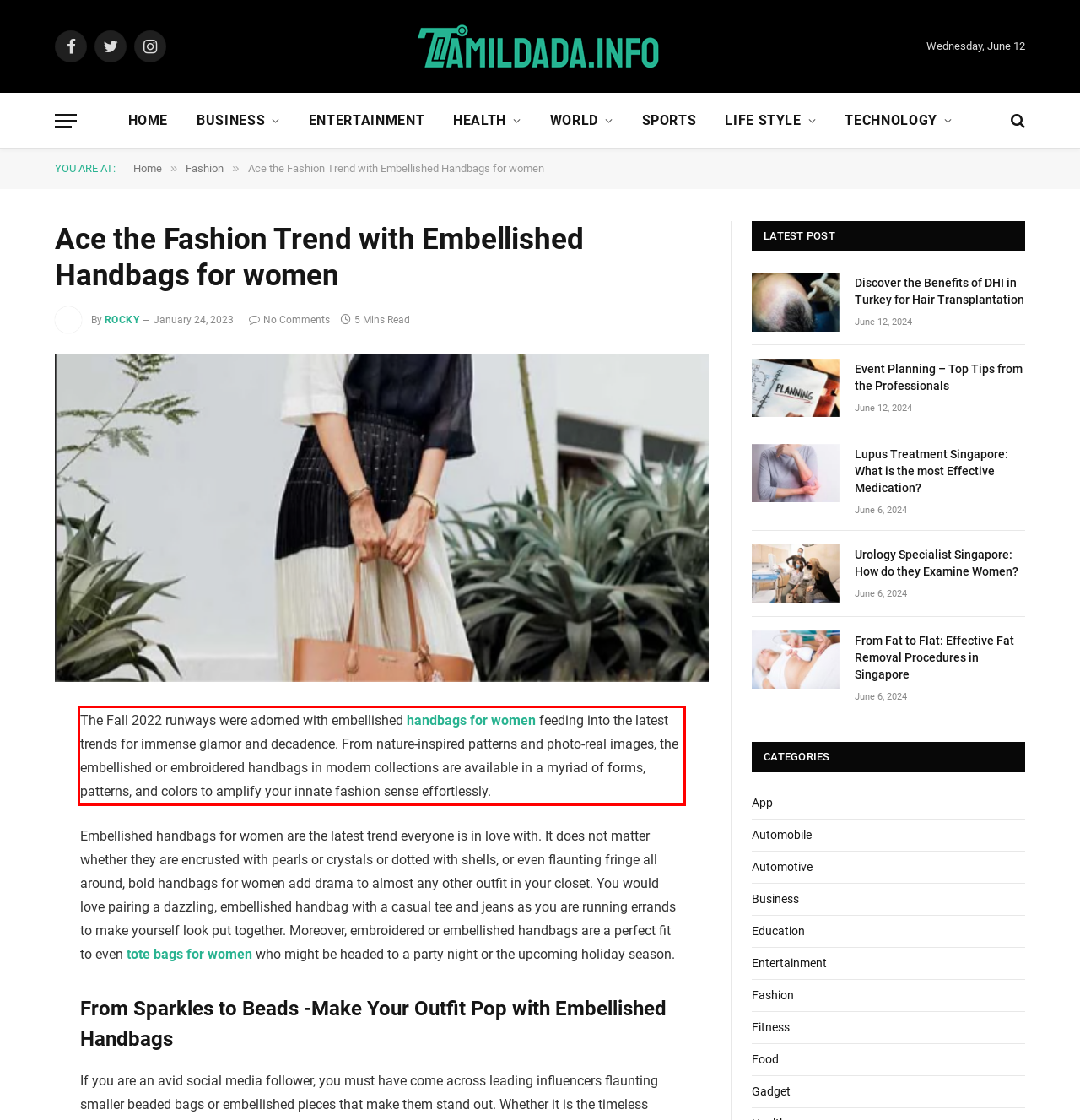Using the provided webpage screenshot, identify and read the text within the red rectangle bounding box.

The Fall 2022 runways were adorned with embellished handbags for women feeding into the latest trends for immense glamor and decadence. From nature-inspired patterns and photo-real images, the embellished or embroidered handbags in modern collections are available in a myriad of forms, patterns, and colors to amplify your innate fashion sense effortlessly.